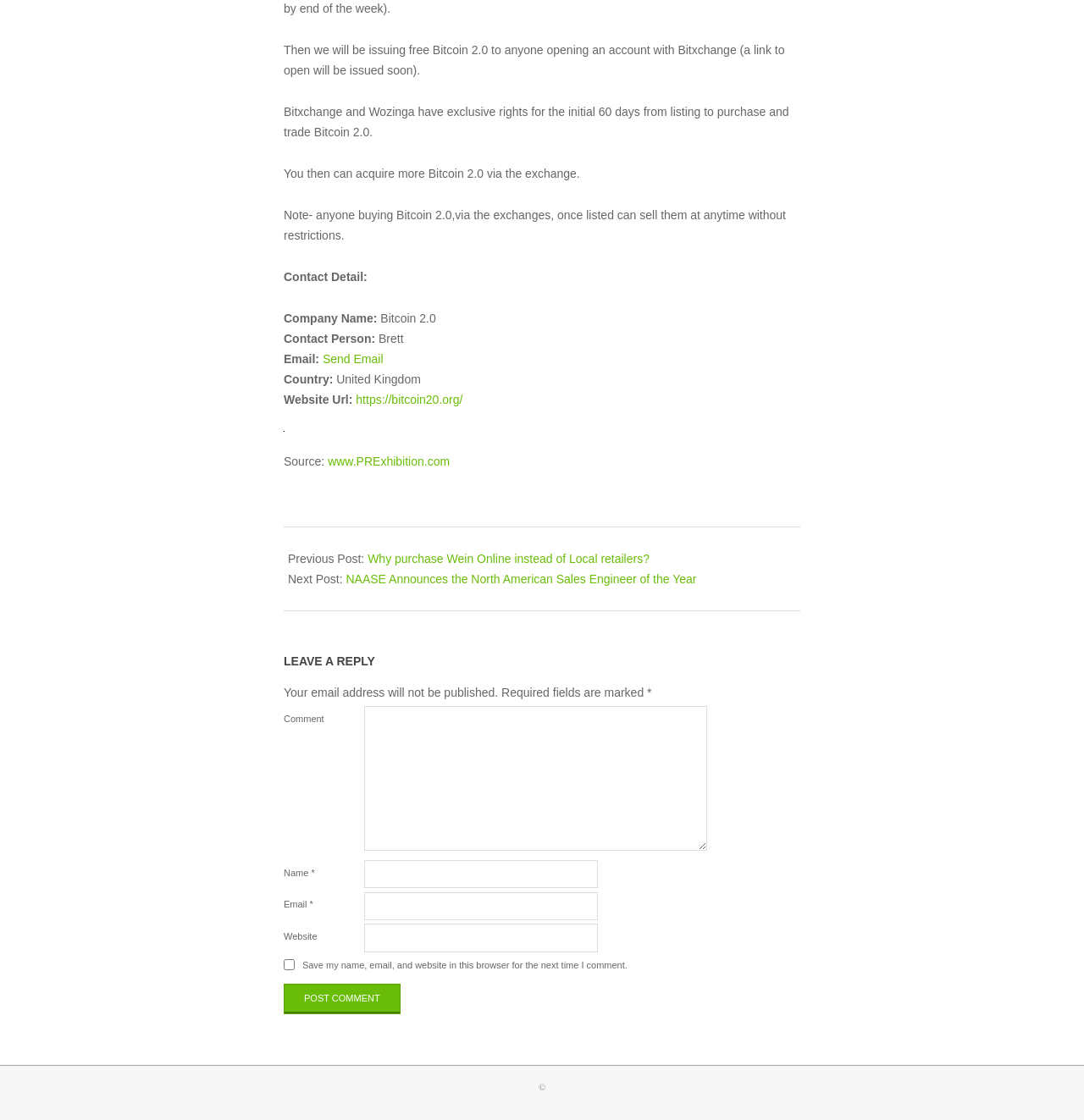Can you specify the bounding box coordinates of the area that needs to be clicked to fulfill the following instruction: "Visit the website"?

[0.328, 0.351, 0.427, 0.363]